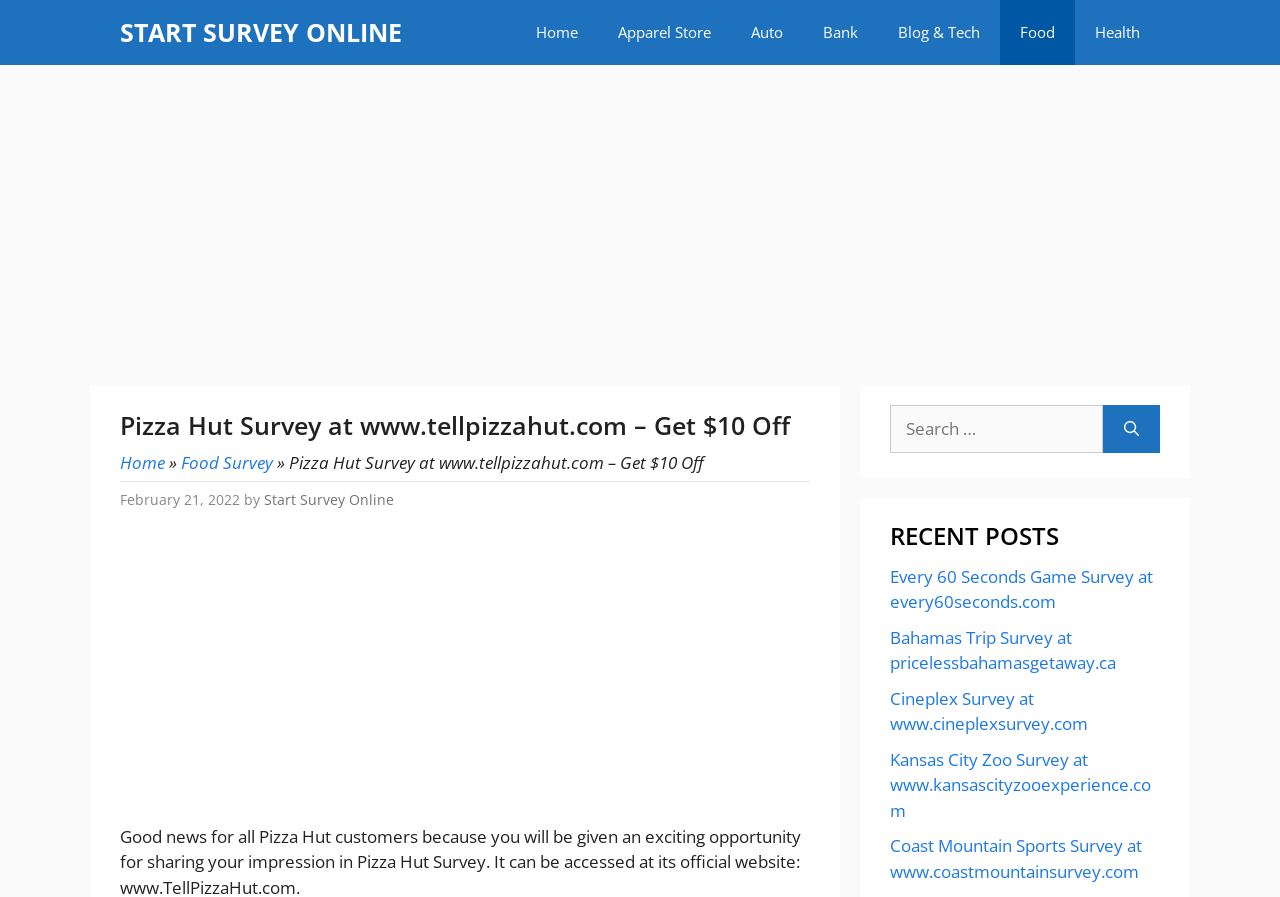Please find the bounding box coordinates for the clickable element needed to perform this instruction: "Go to Home".

[0.403, 0.0, 0.467, 0.072]